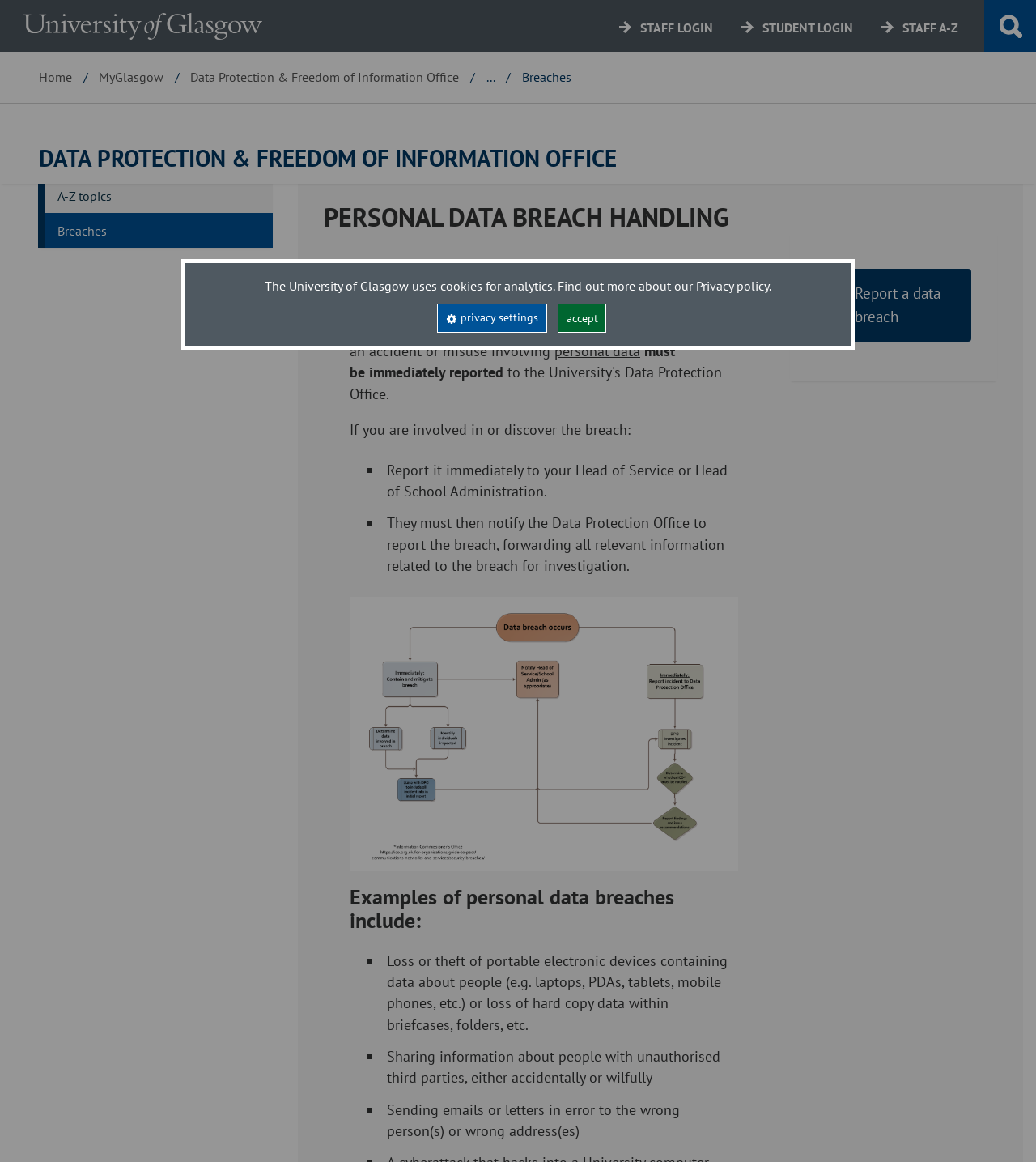Please locate the bounding box coordinates of the element that should be clicked to achieve the given instruction: "Click the 'Breaches' link".

[0.055, 0.191, 0.103, 0.205]